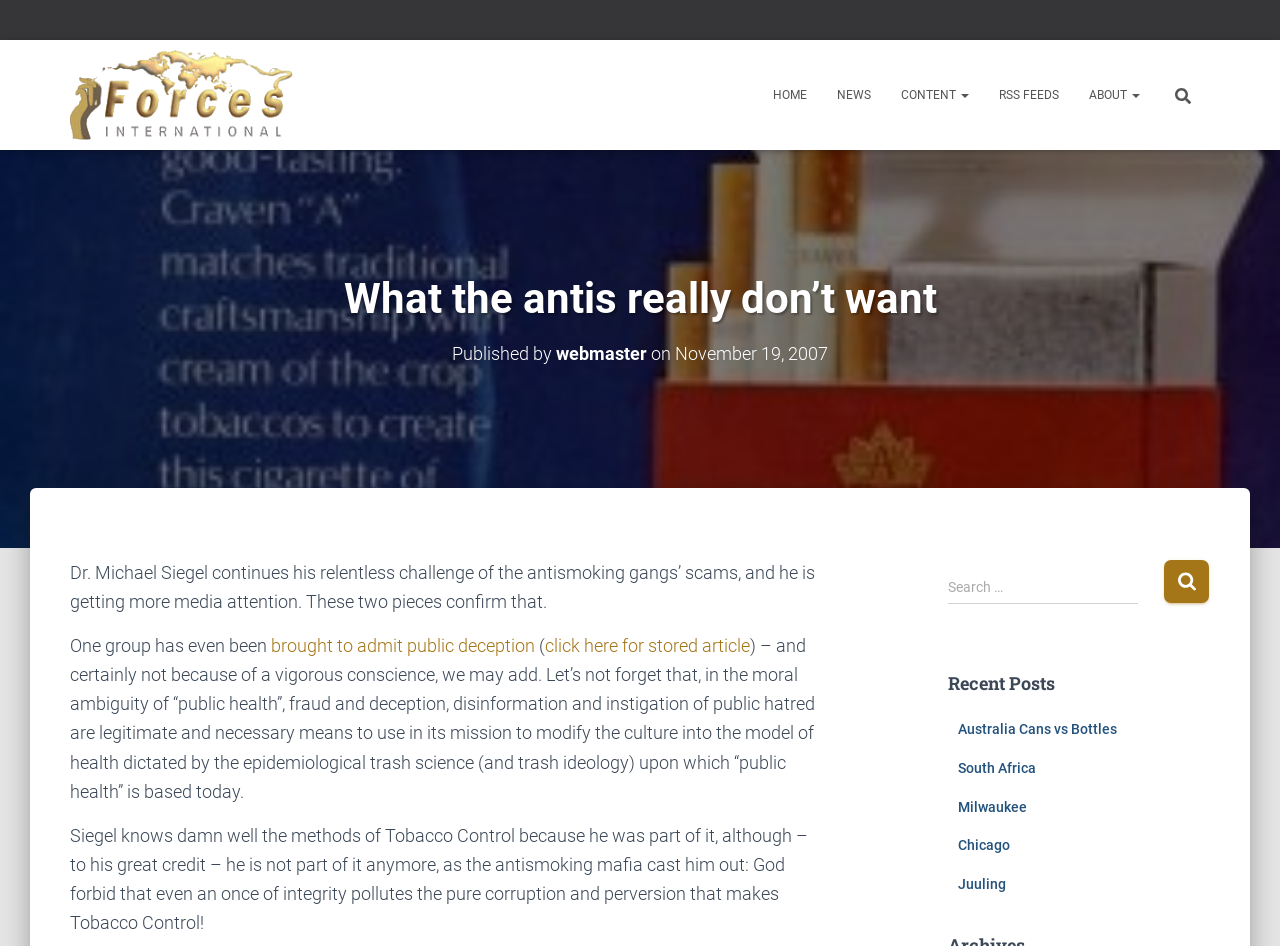Can you extract the headline from the webpage for me?

What the antis really don’t want